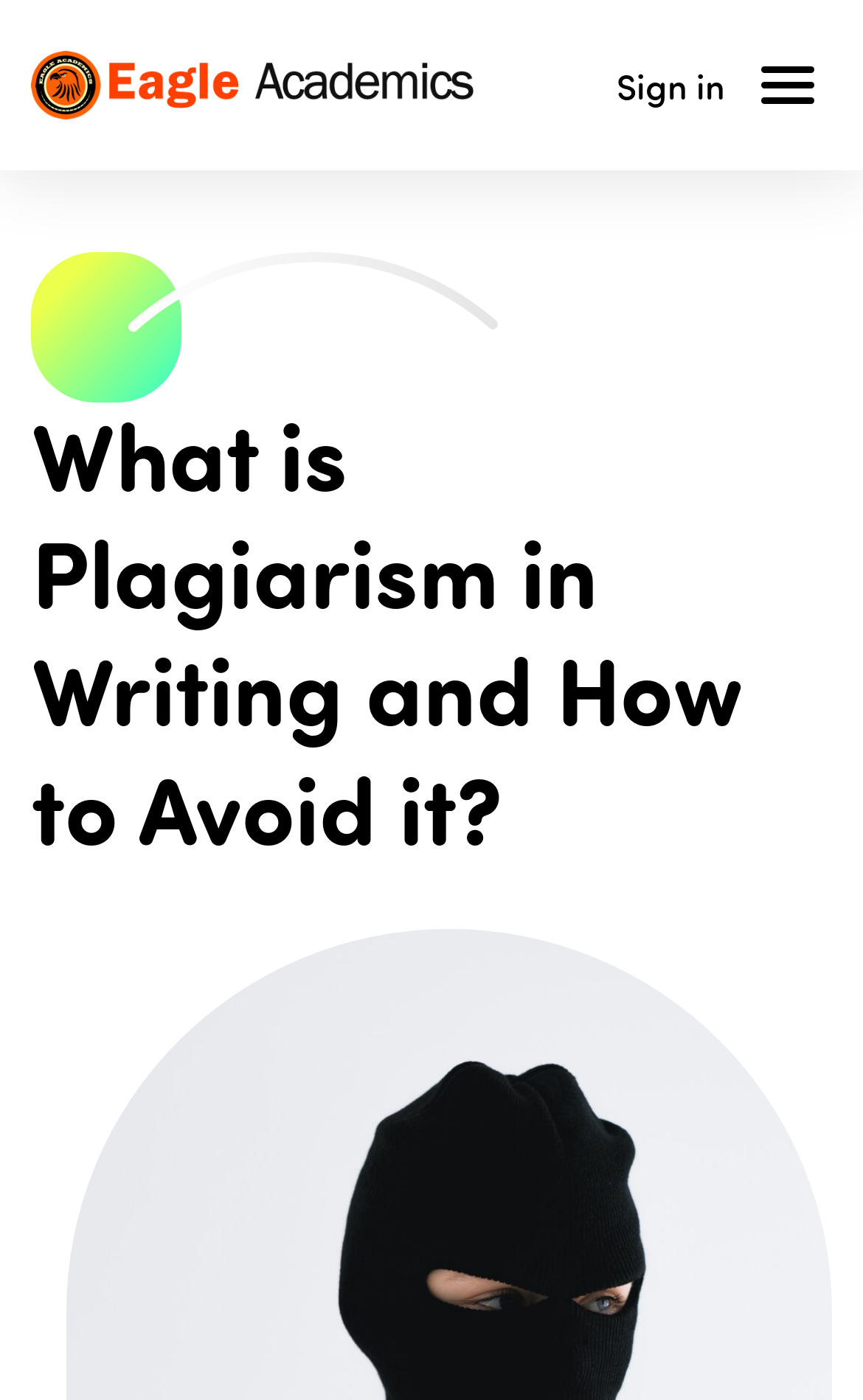Please provide the main heading of the webpage content.

What is Plagiarism in Writing and How to Avoid it?